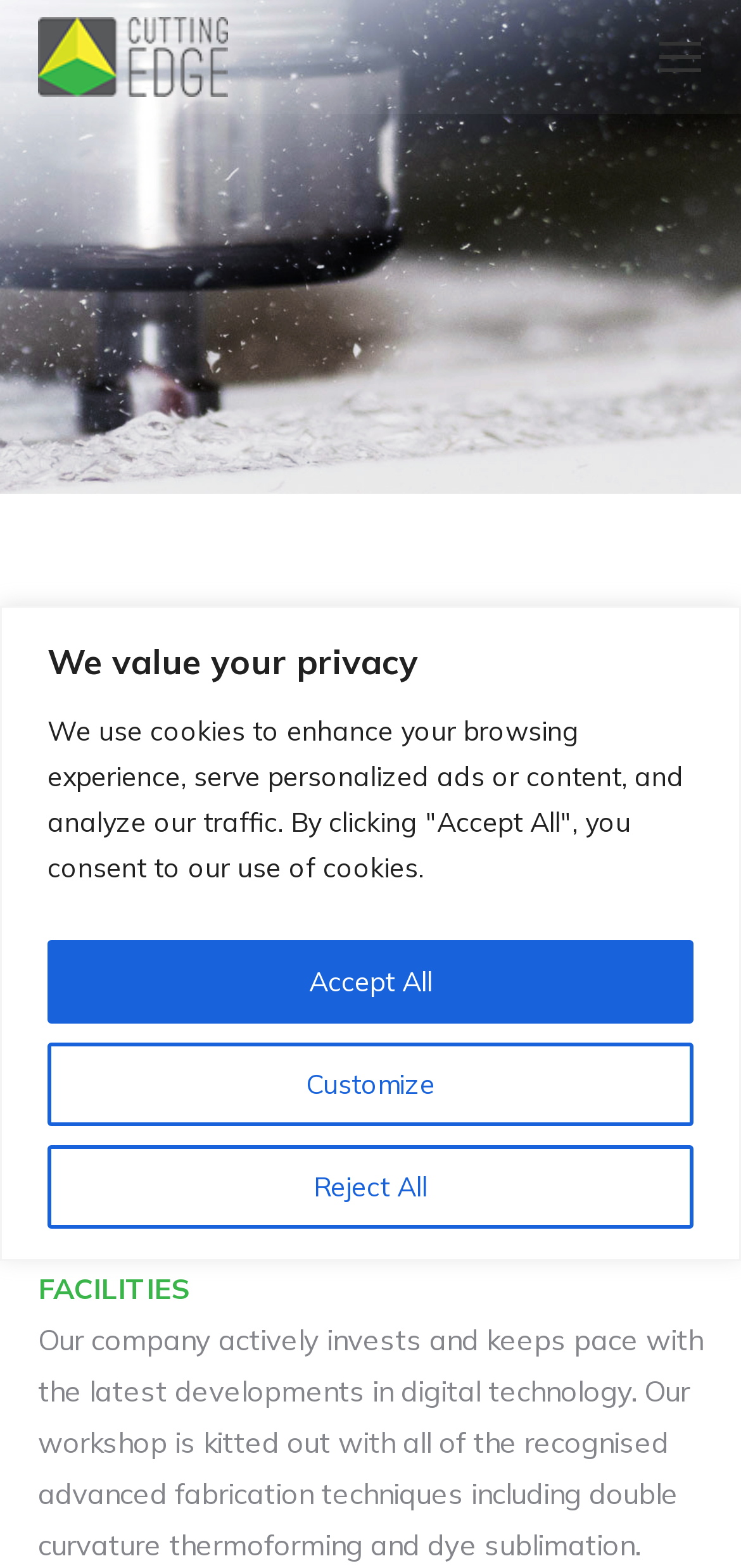Based on the element description Accept All, identify the bounding box coordinates for the UI element. The coordinates should be in the format (top-left x, top-left y, bottom-right x, bottom-right y) and within the 0 to 1 range.

[0.064, 0.599, 0.936, 0.652]